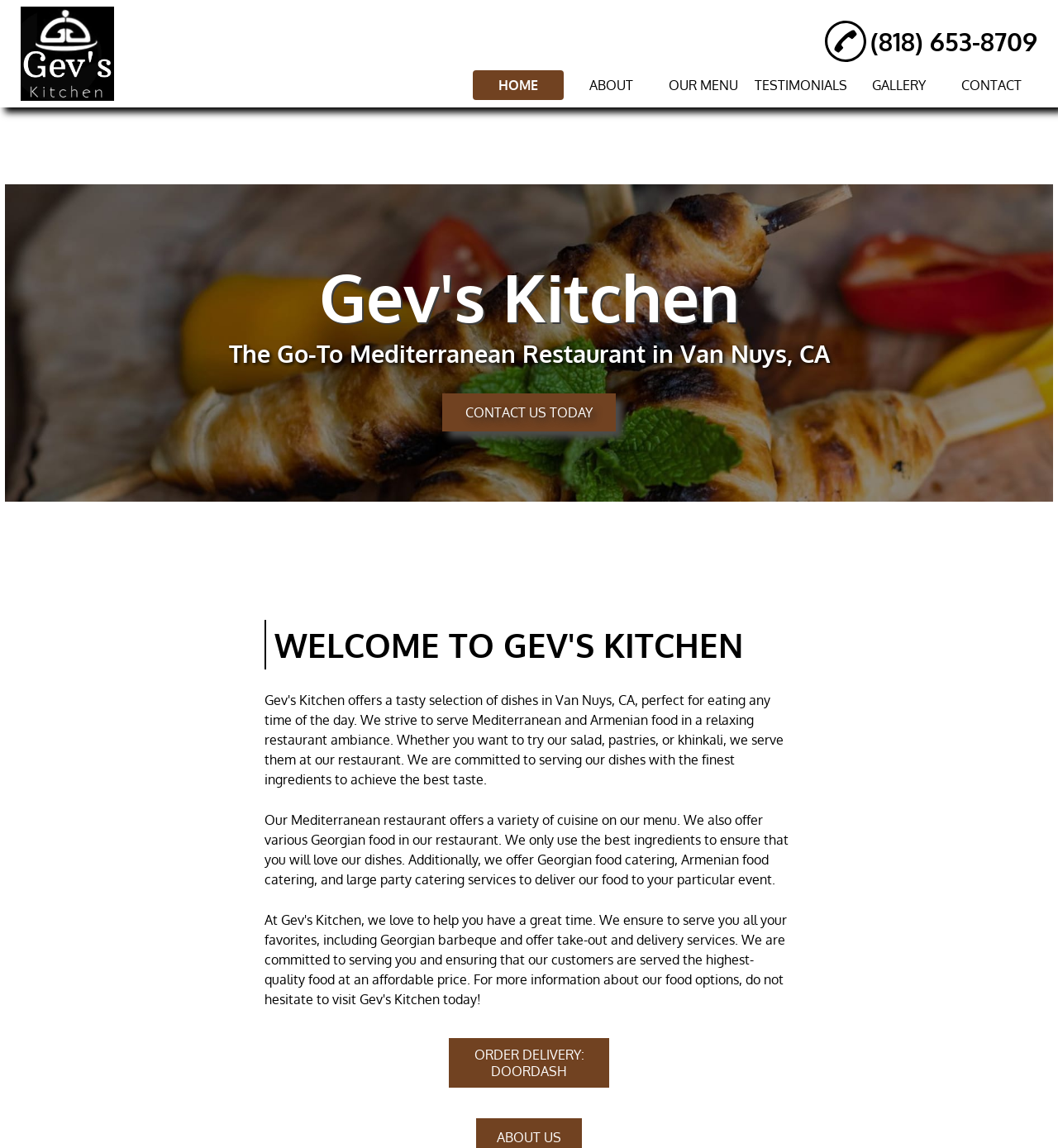Can I order delivery from the restaurant?
Please provide a single word or phrase based on the screenshot.

Yes